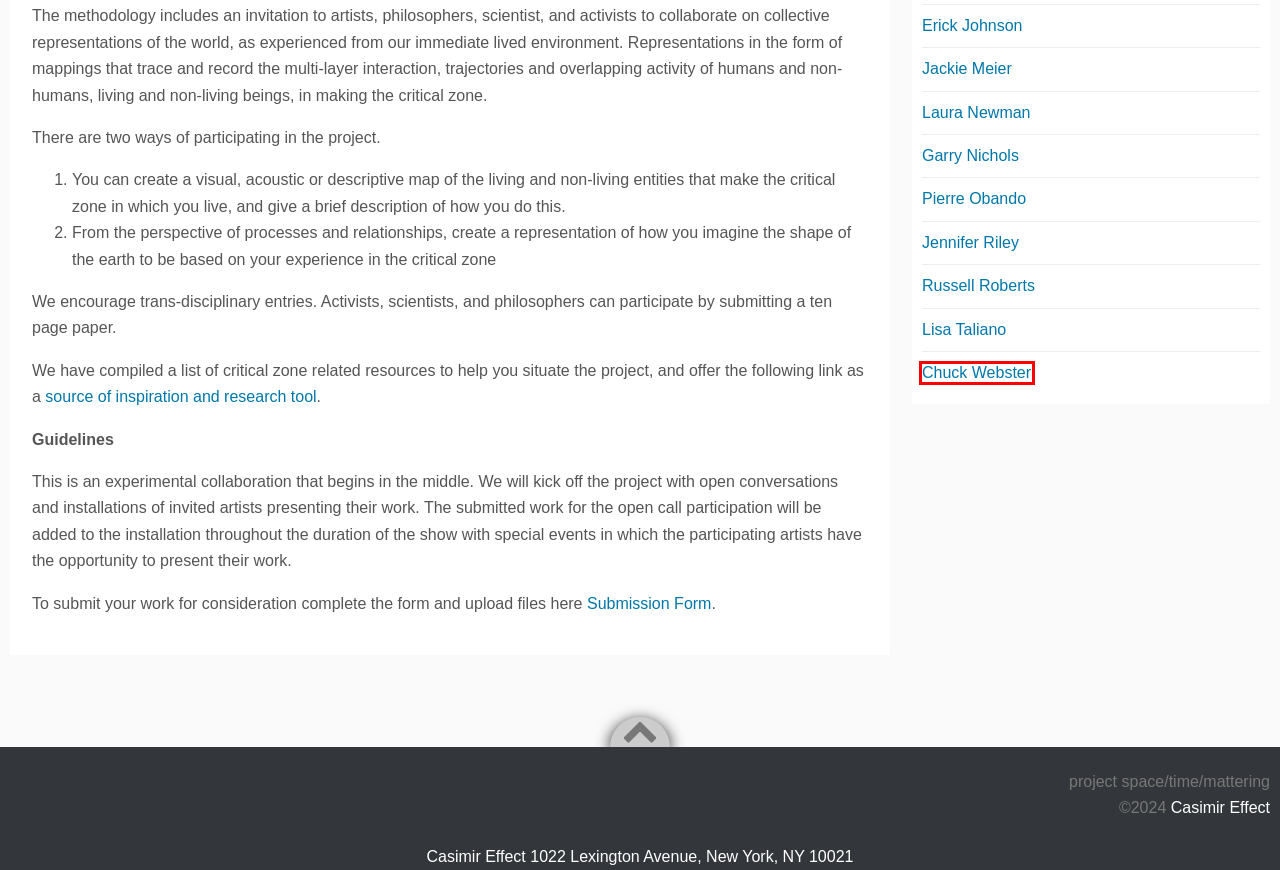A screenshot of a webpage is provided, featuring a red bounding box around a specific UI element. Identify the webpage description that most accurately reflects the new webpage after interacting with the selected element. Here are the candidates:
A. Submission — Collective Mapping of the Critical Zone  |  Casimir Effect
B. Chuck Webster  |  Casimir Effect
C. Garry Nichols  |  Casimir Effect
D. Pierre Obando  |  Casimir Effect
E. Erick Johnson  |  Casimir Effect
F. Jackie Meier  |  Casimir Effect
G. Jennifer Riley  |  Casimir Effect
H. Laura Newman  |  Casimir Effect

B